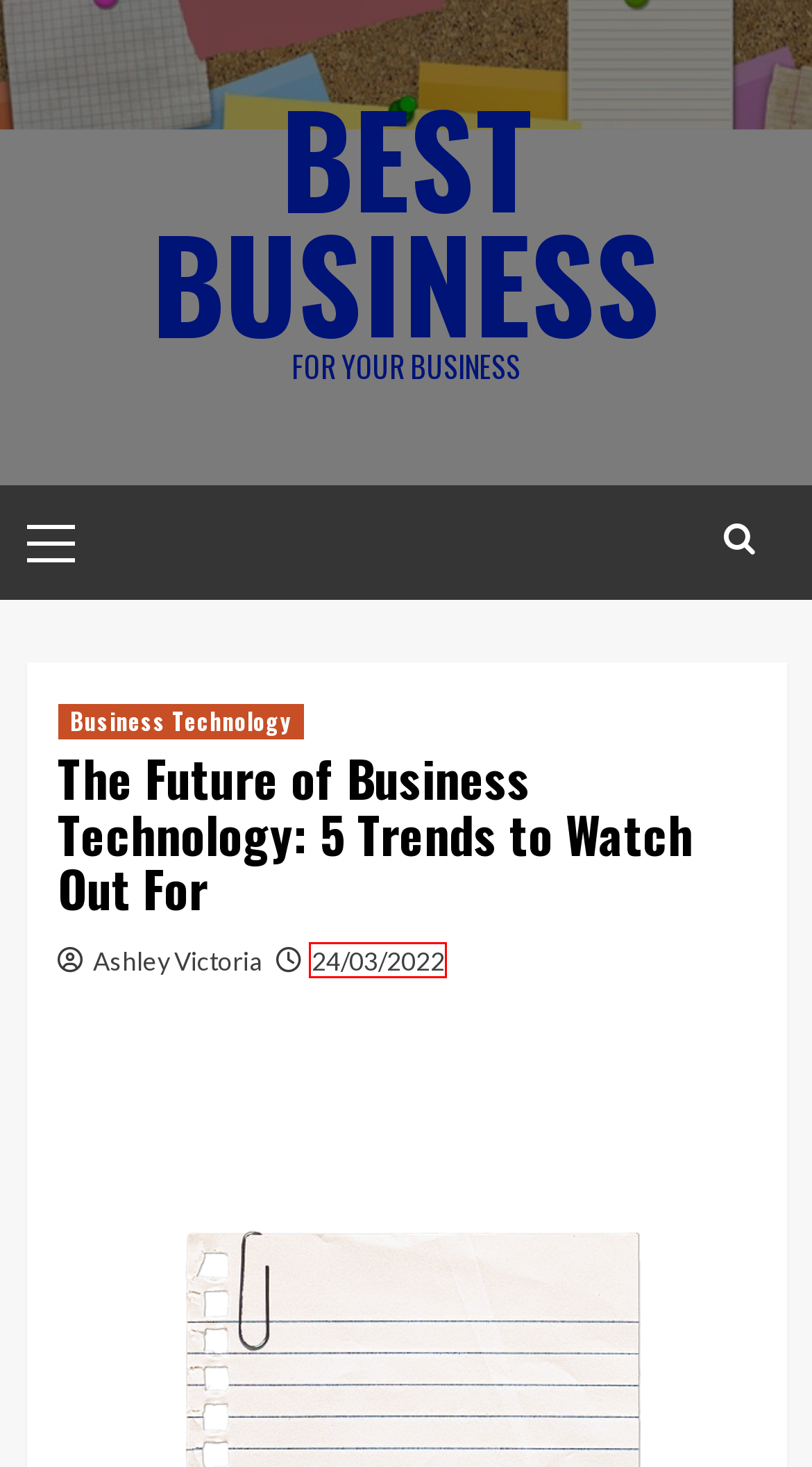Examine the screenshot of a webpage with a red bounding box around a specific UI element. Identify which webpage description best matches the new webpage that appears after clicking the element in the red bounding box. Here are the candidates:
A. Best Business - For Your Business
B. Business Technology - Best Business
C. Ashley Victoria - Best Business
D. April 2022 - Best Business
E. how to improve professional development for teachers
F. July 2023 - Best Business
G. business technology trends - Best Business
H. March 2022 - Best Business

H